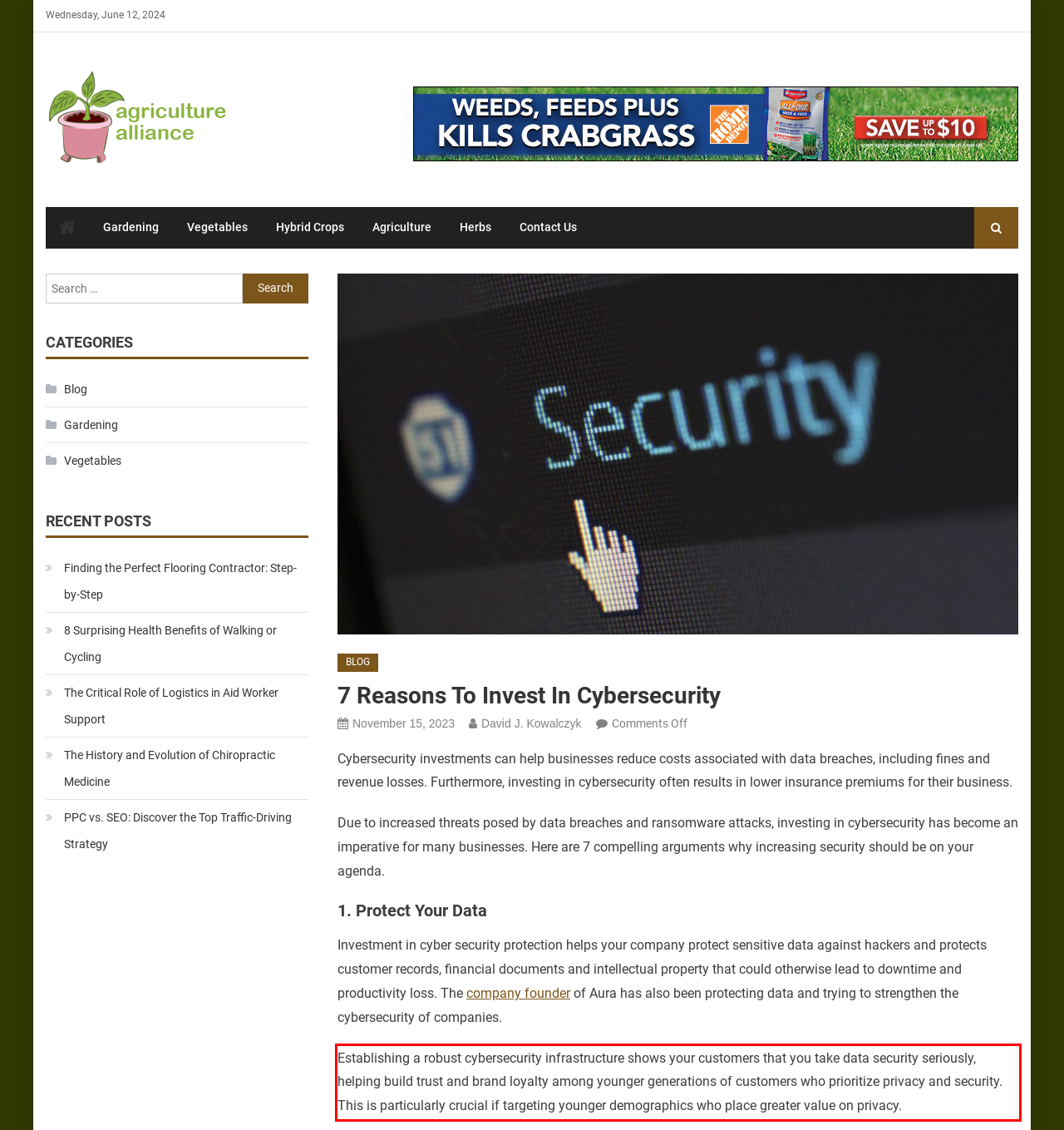Perform OCR on the text inside the red-bordered box in the provided screenshot and output the content.

Establishing a robust cybersecurity infrastructure shows your customers that you take data security seriously, helping build trust and brand loyalty among younger generations of customers who prioritize privacy and security. This is particularly crucial if targeting younger demographics who place greater value on privacy.